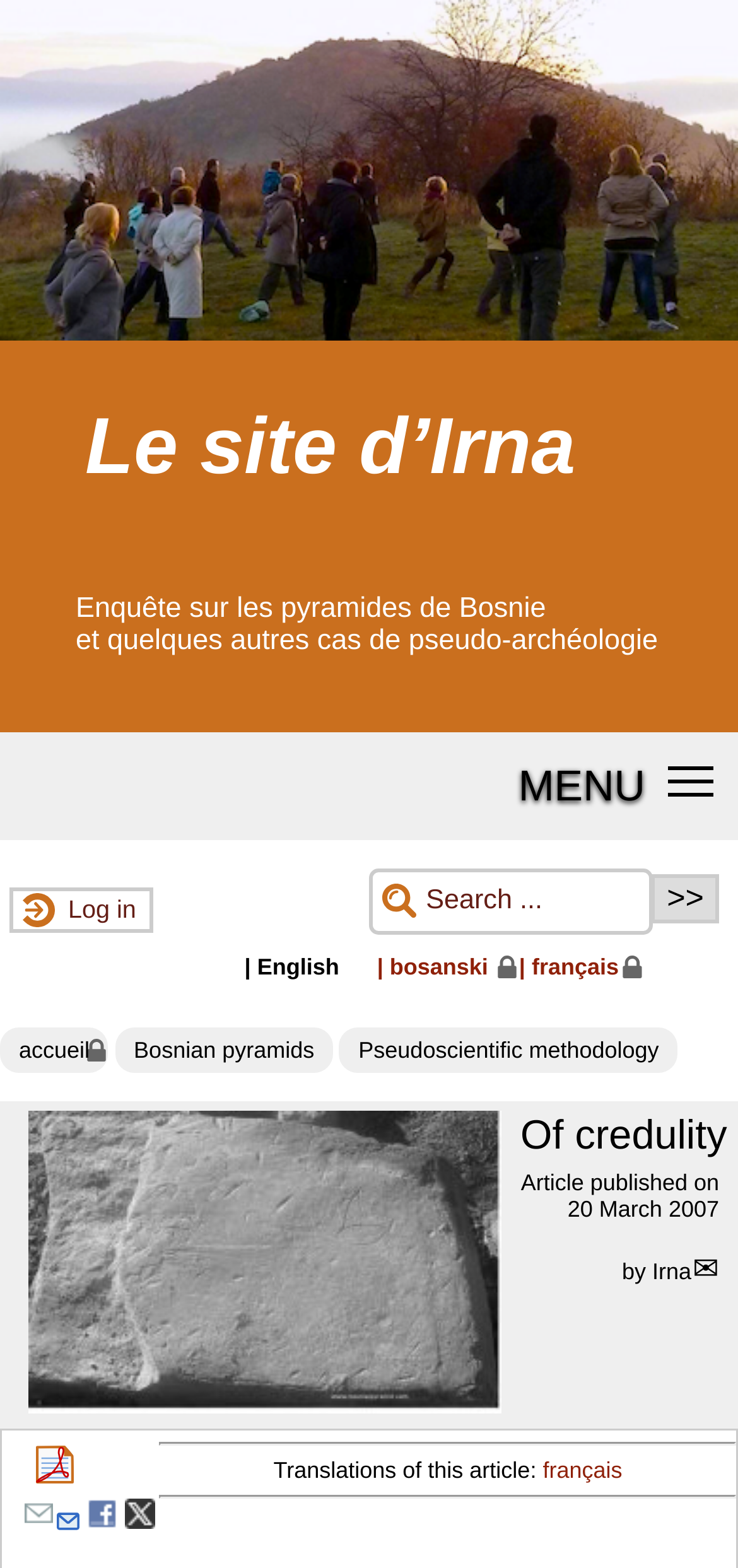What is the name of the website?
Refer to the image and give a detailed answer to the question.

The name of the website can be found at the top of the webpage, where it says 'Le site d'Irna' in a static text element.